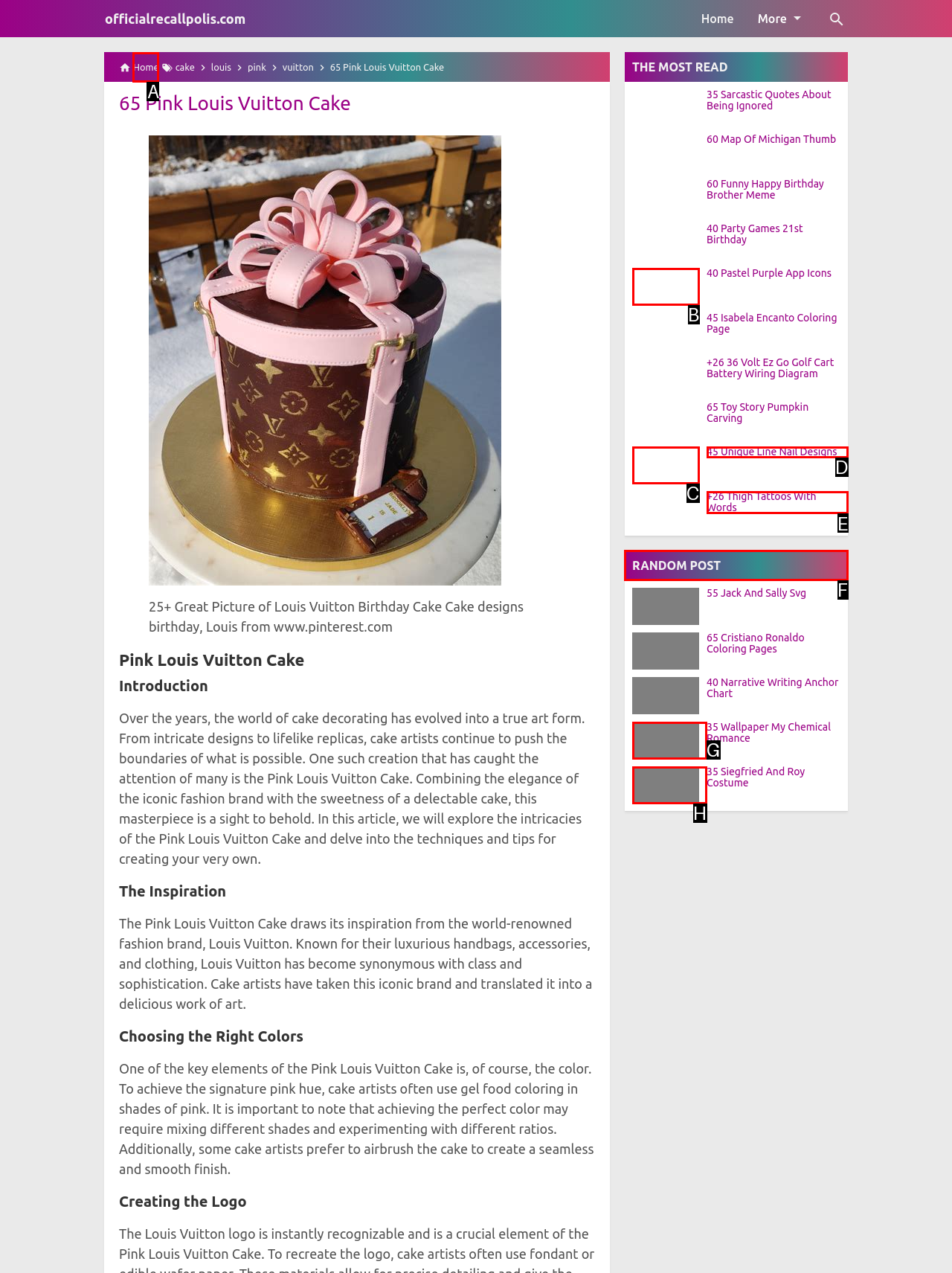Determine which HTML element to click to execute the following task: Play the video Answer with the letter of the selected option.

None